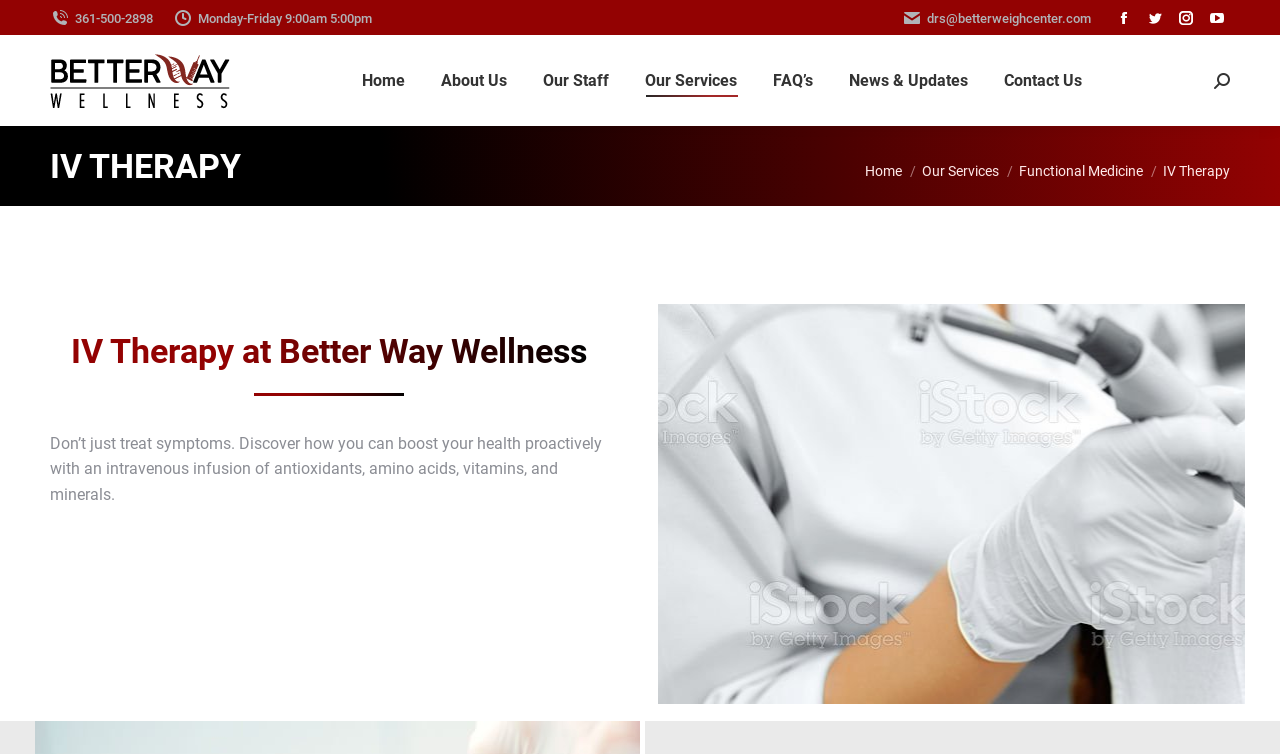Give a detailed account of the webpage.

The webpage is about IV Therapy at Better Weigh Wellness. At the top left, there is a phone number "361-500-2898" and a link to the website's email address "drs@betterweighcenter.com" at the top right. Below the phone number, there is a text stating the business hours "Monday-Friday 9:00am 5:00pm". 

On the top right corner, there are links to the website's social media pages, including Facebook, Twitter, Instagram, and YouTube. 

Below the social media links, there is a logo of Better Weigh Wellness, which is an image, accompanied by a link to the website's homepage. 

To the right of the logo, there is a navigation menu with links to various pages, including "Home", "About Us", "Our Staff", "Our Services", "FAQ's", "News & Updates", and "Contact Us". 

On the left side of the page, there is a heading "IV THERAPY" followed by a subheading "You are here:" and a breadcrumb navigation menu with links to "Home", "Our Services", "Functional Medicine", and "IV Therapy". 

Below the breadcrumb navigation menu, there is a heading "IV Therapy at Better Way Wellness" followed by a paragraph of text describing the benefits of IV therapy, which is to boost one's health proactively with an intravenous infusion of antioxidants, amino acids, vitamins, and minerals.